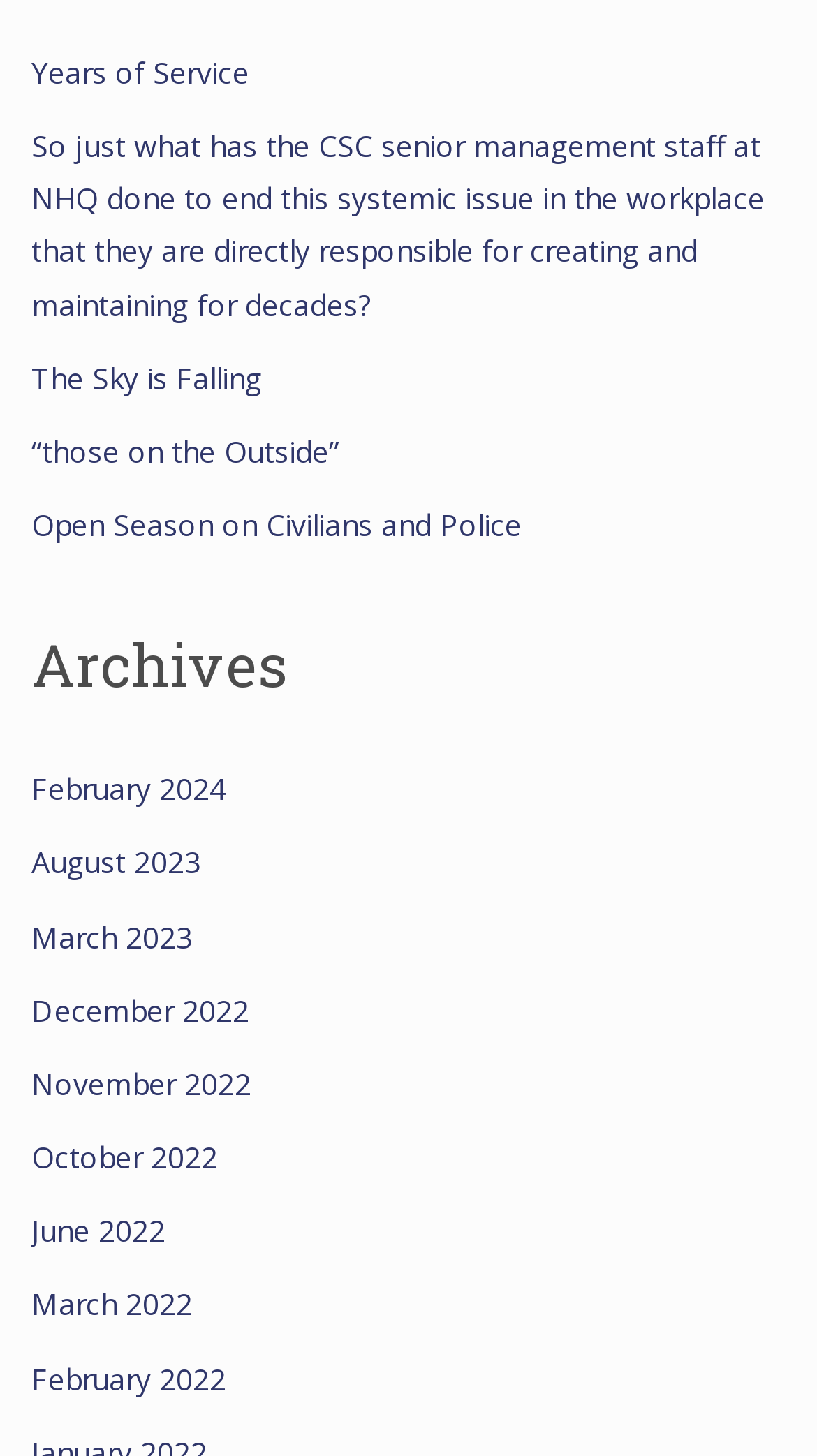Identify the bounding box coordinates of the clickable section necessary to follow the following instruction: "Read the article about systemic issue in the workplace". The coordinates should be presented as four float numbers from 0 to 1, i.e., [left, top, right, bottom].

[0.038, 0.086, 0.936, 0.222]